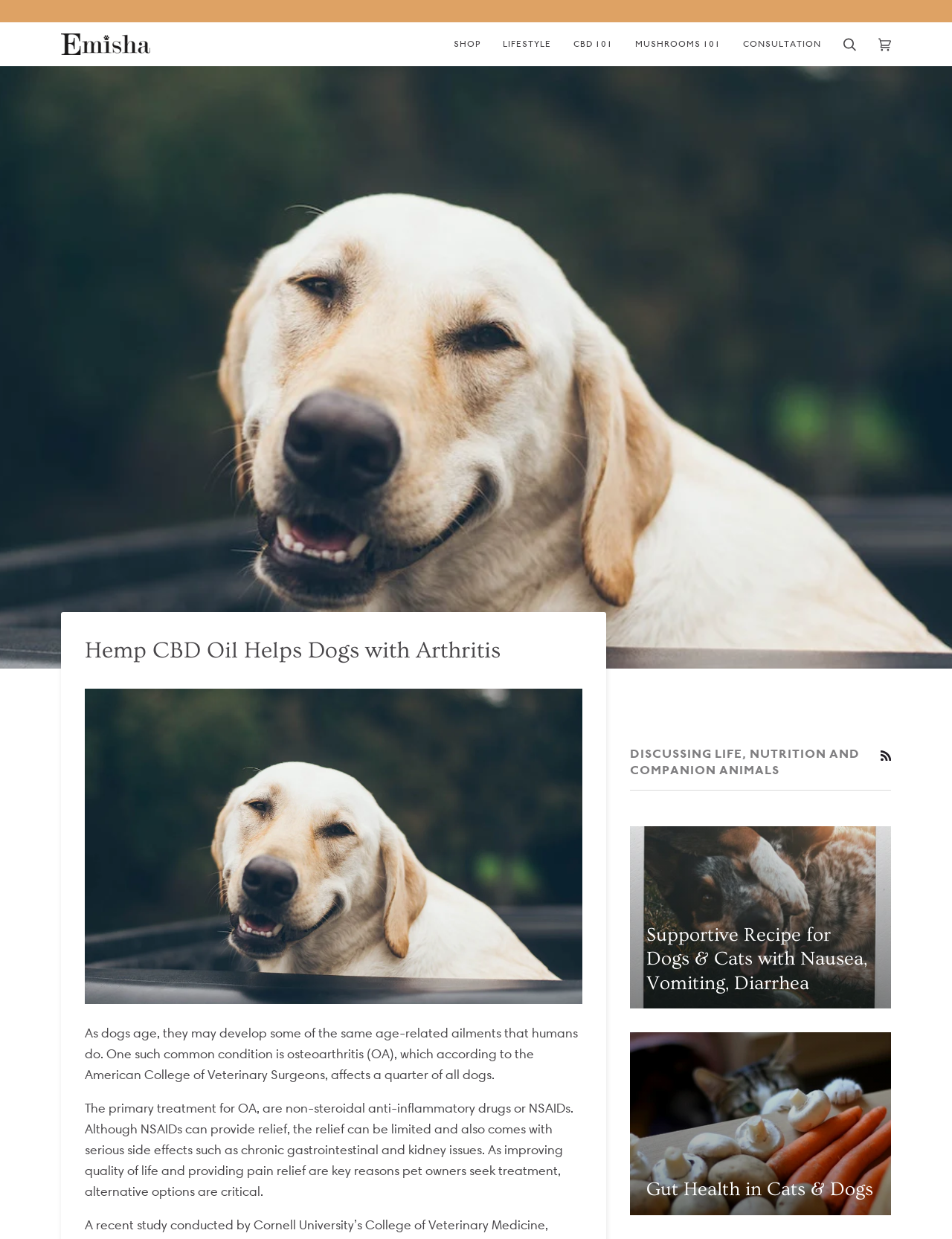Find the bounding box coordinates of the element's region that should be clicked in order to follow the given instruction: "Click on the 'SHOP' link". The coordinates should consist of four float numbers between 0 and 1, i.e., [left, top, right, bottom].

[0.465, 0.018, 0.516, 0.054]